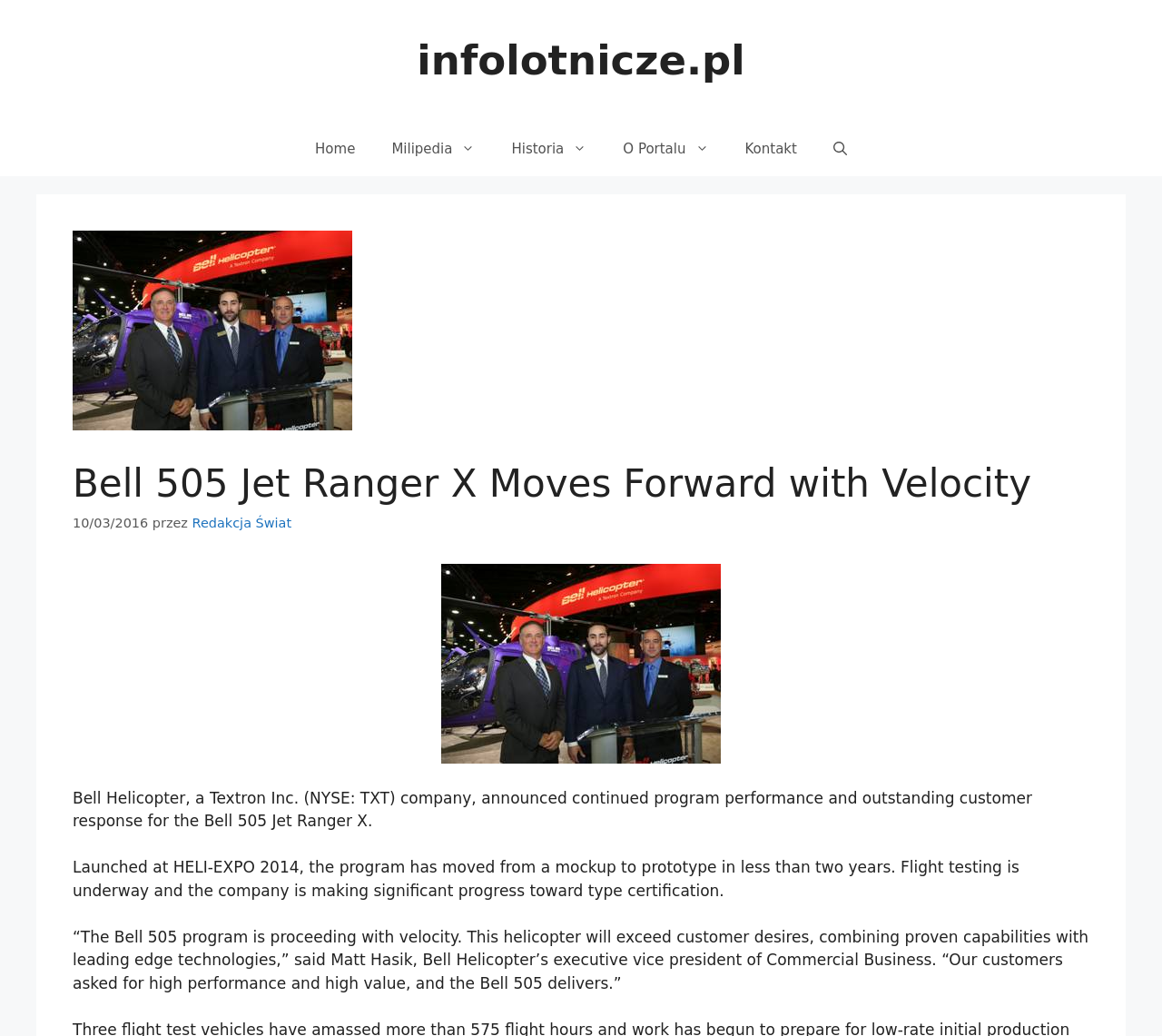Determine the bounding box coordinates for the area you should click to complete the following instruction: "go to home page".

[0.256, 0.117, 0.321, 0.17]